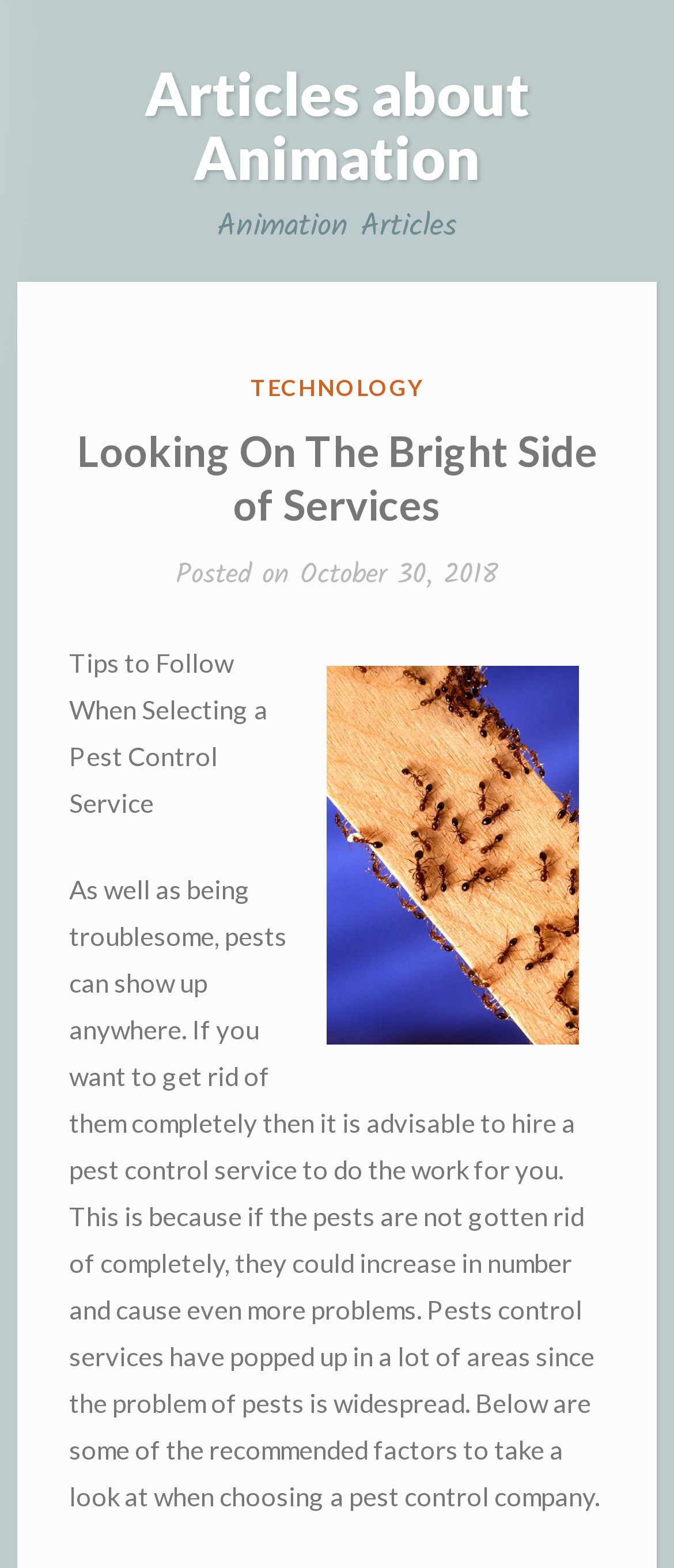Use a single word or phrase to answer the question:
What is the main topic of the article?

Pest Control Service